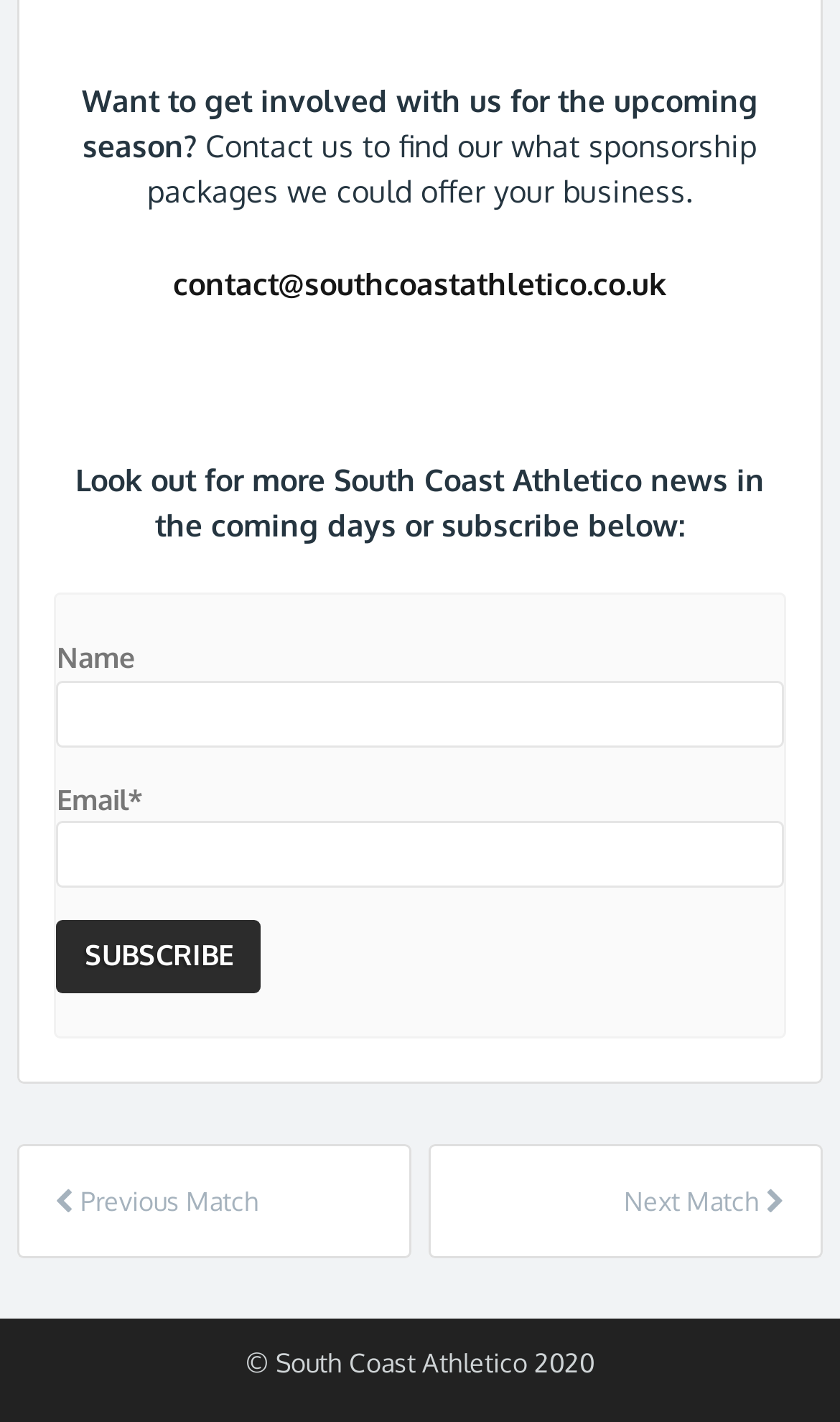Predict the bounding box of the UI element based on the description: "contact@southcoastathletico.co.uk". The coordinates should be four float numbers between 0 and 1, formatted as [left, top, right, bottom].

[0.206, 0.187, 0.794, 0.213]